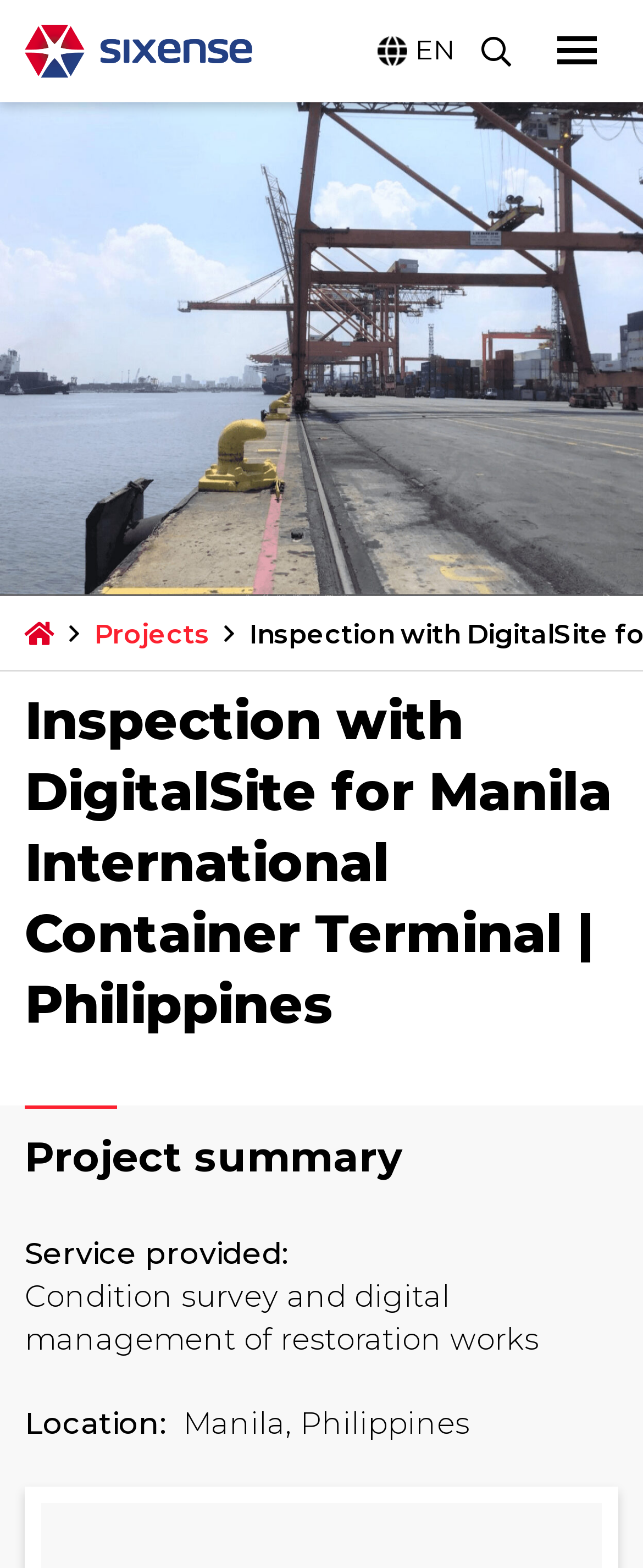Offer a meticulous description of the webpage's structure and content.

The webpage is about an inspection project with DigitalSite for Manila International Container Terminal in the Philippines, provided by Sixense. 

At the top left, there is a link to Sixense, accompanied by a small Sixense logo. To the right of the logo, there is a language selection option, "EN", indicating that the webpage is currently in English. 

On the top right, there is a checkbox to toggle the main menu. Below the top section, there is a large tab panel that occupies the entire width of the page. 

Within the tab panel, there is a large image that spans the full width. On top of the image, there are three links: a left arrow icon, a "Projects" link, and a heading that summarizes the project, "Inspection with DigitalSite for Manila International Container Terminal | Philippines". 

Below the project summary, there is another heading, "Project summary", followed by a section that provides more details about the project. This section includes a label "Service provided:" and a description "Condition survey and digital management of restoration works". 

Further down, there is another label "Location:" with the location specified as "Manila, Philippines".